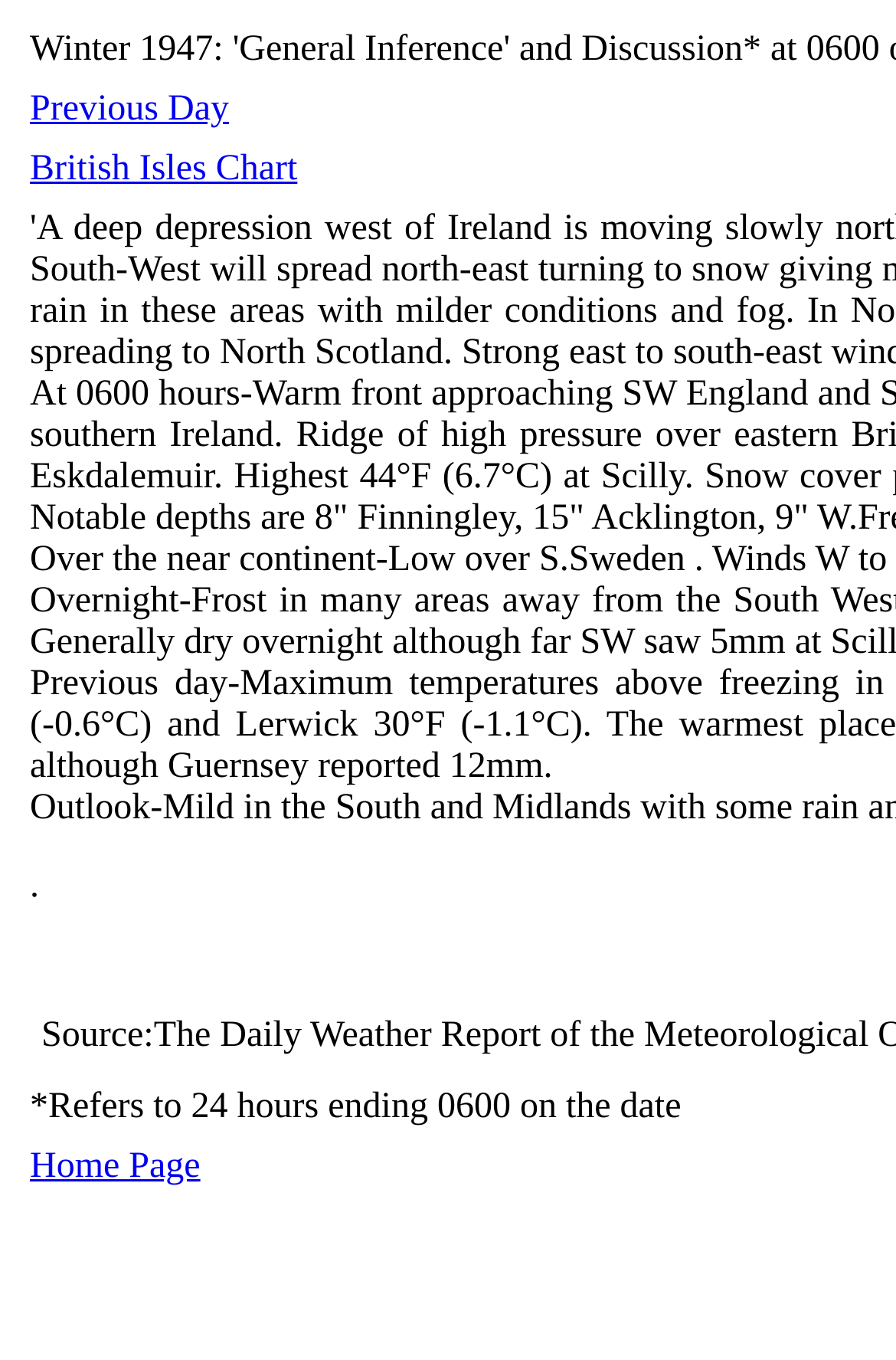Create a detailed summary of the webpage's content and design.

The webpage appears to be a historical archive or record of a specific event or meeting that took place on March 15th, 1947. At the top of the page, there are three main navigation links: "Previous Day", "British Isles Chart", and "Home Page". These links are aligned horizontally and take up a significant portion of the top section of the page.

The "Previous Day" link is located on the left side, followed by the "British Isles Chart" link, and then the "Home Page" link on the right side. There is a small, non-descriptive text element (" ") located below the "British Isles Chart" link, but it does not provide any meaningful information.

The rest of the page is empty, with no other visible content or elements. There are no images, articles, or paragraphs of text on the page. The focus of the page seems to be on providing navigation to other related pages or resources, rather than presenting specific information or content.